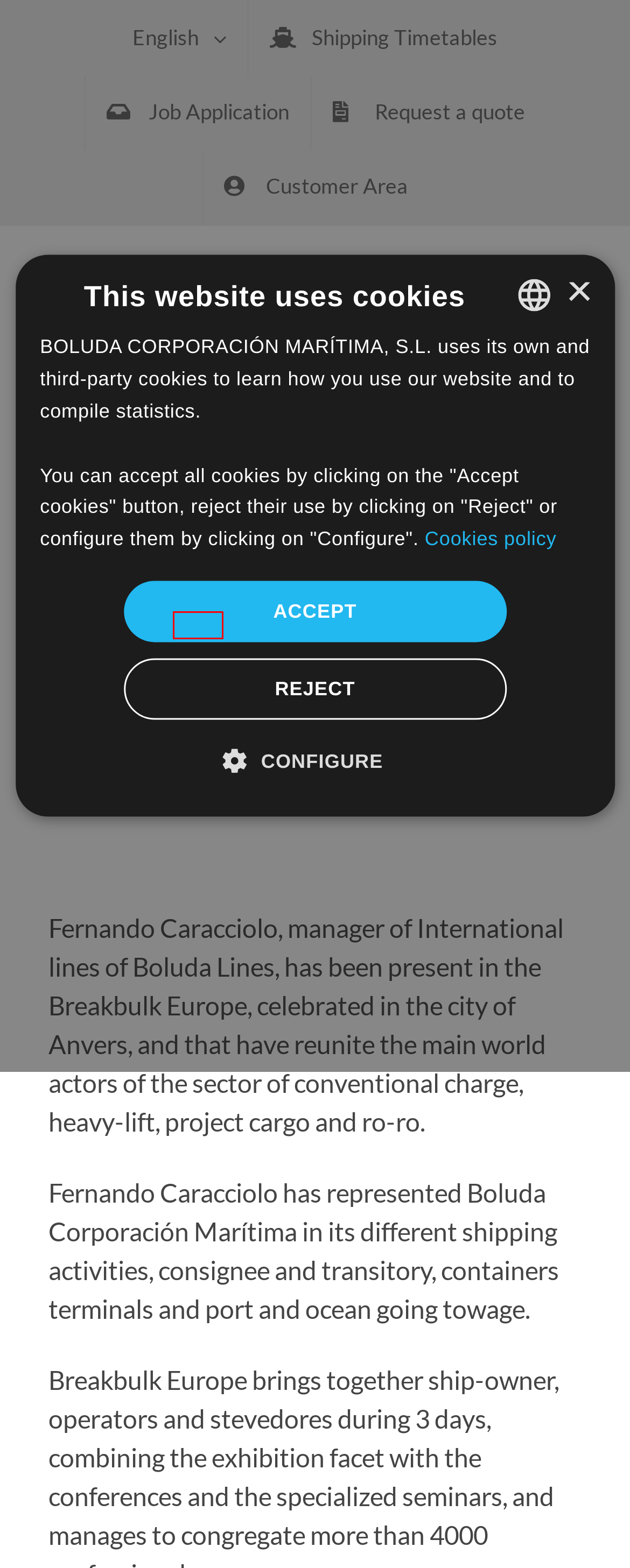You are provided with a screenshot of a webpage containing a red rectangle bounding box. Identify the webpage description that best matches the new webpage after the element in the bounding box is clicked. Here are the potential descriptions:
A. Shipping Timetables - Boluda Corporación Marítima
B. Privacy Policy - Boluda Corporación Marítima
C. Customer Area - Boluda Corporación Marítima
D. Launches - Boluda Corporación Marítima
E. Home - Boluda Corporación Marítima
F. Gallery - Boluda Corporación Marítima
G. News Archives - Boluda Corporación Marítima
H. Cookie Policy - Boluda Corporación Marítima

G